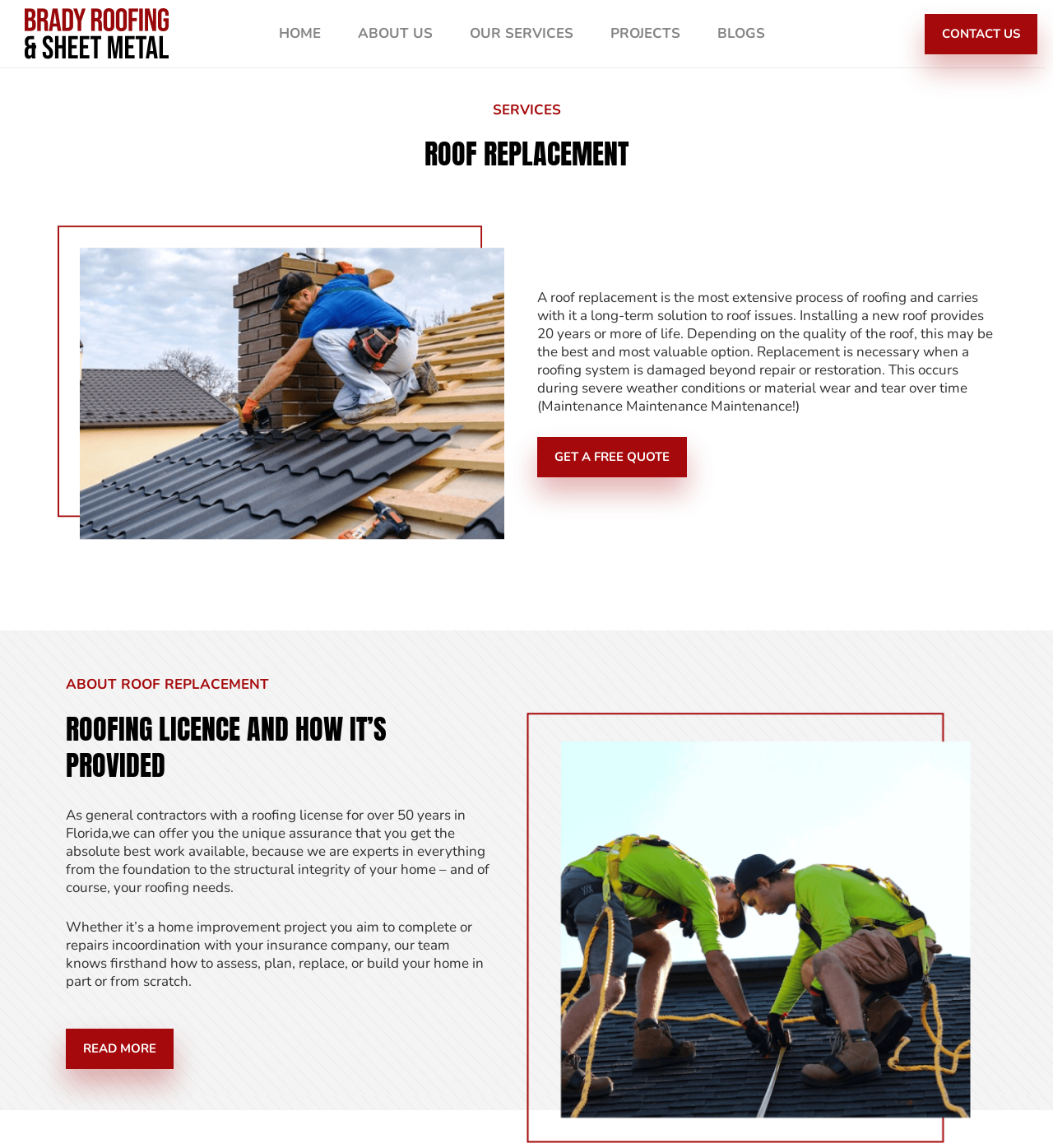Please reply to the following question using a single word or phrase: 
How long does a new roof last?

20 years or more